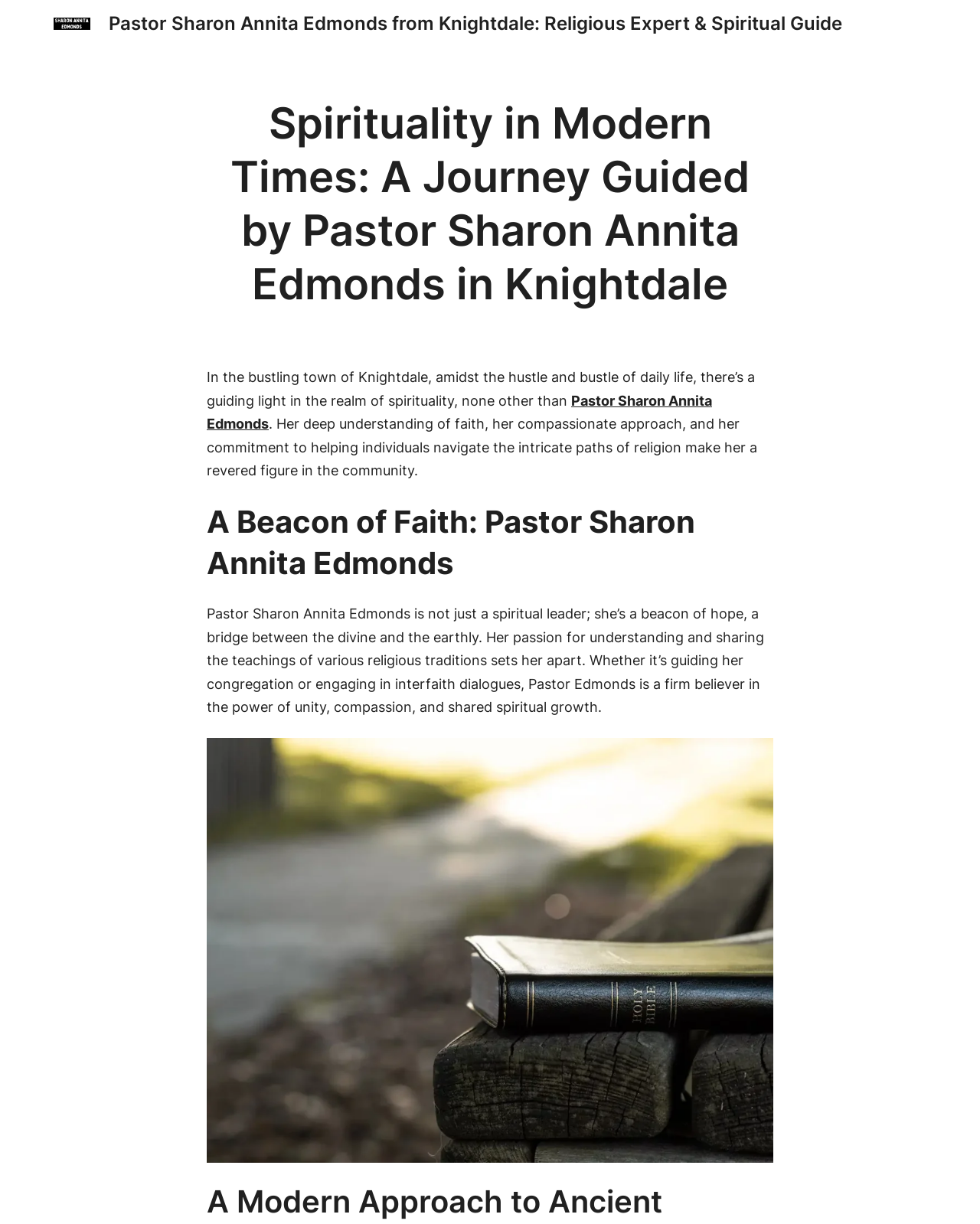What is Pastor Edmonds passionate about?
Respond to the question with a single word or phrase according to the image.

Understanding and sharing teachings